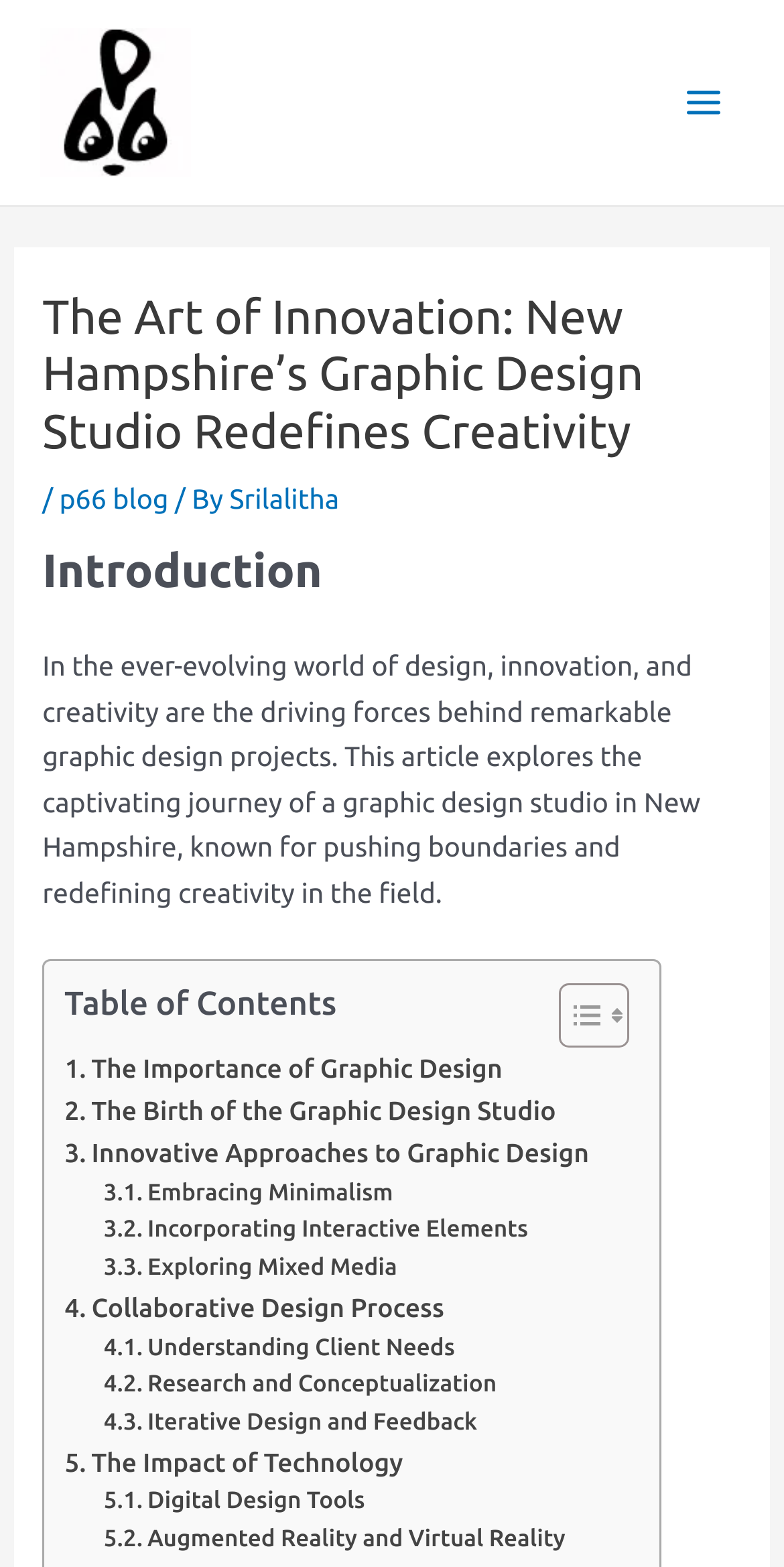Explain the webpage's layout and main content in detail.

The webpage is about the art of innovation in graphic design, specifically highlighting a studio in New Hampshire that redefines creativity. At the top, there is a header section with a title "The Art of Innovation: New Hampshire's Graphic Design Studio Redefines Creativity" and a link to "p66 blog" with the author's name "Srilalitha". Below the header, there is an introduction paragraph that sets the tone for the article, explaining how innovation and creativity drive remarkable graphic design projects.

To the top-right, there is a main menu button with an associated image. On the top-left, there is a link to "2D & 3D Creative Design Agency in USA, UK, Canada" accompanied by an image.

The main content of the webpage is divided into sections, each with a heading and a brief description. The sections are organized in a table of contents format, with links to toggle the table of contents. The sections include "The Importance of Graphic Design", "The Birth of the Graphic Design Studio", "Innovative Approaches to Graphic Design", and several others, each exploring a different aspect of graphic design.

Throughout the webpage, there are several images, but no explicit captions or descriptions are provided. The layout is clean, with ample whitespace between sections, making it easy to navigate and read.